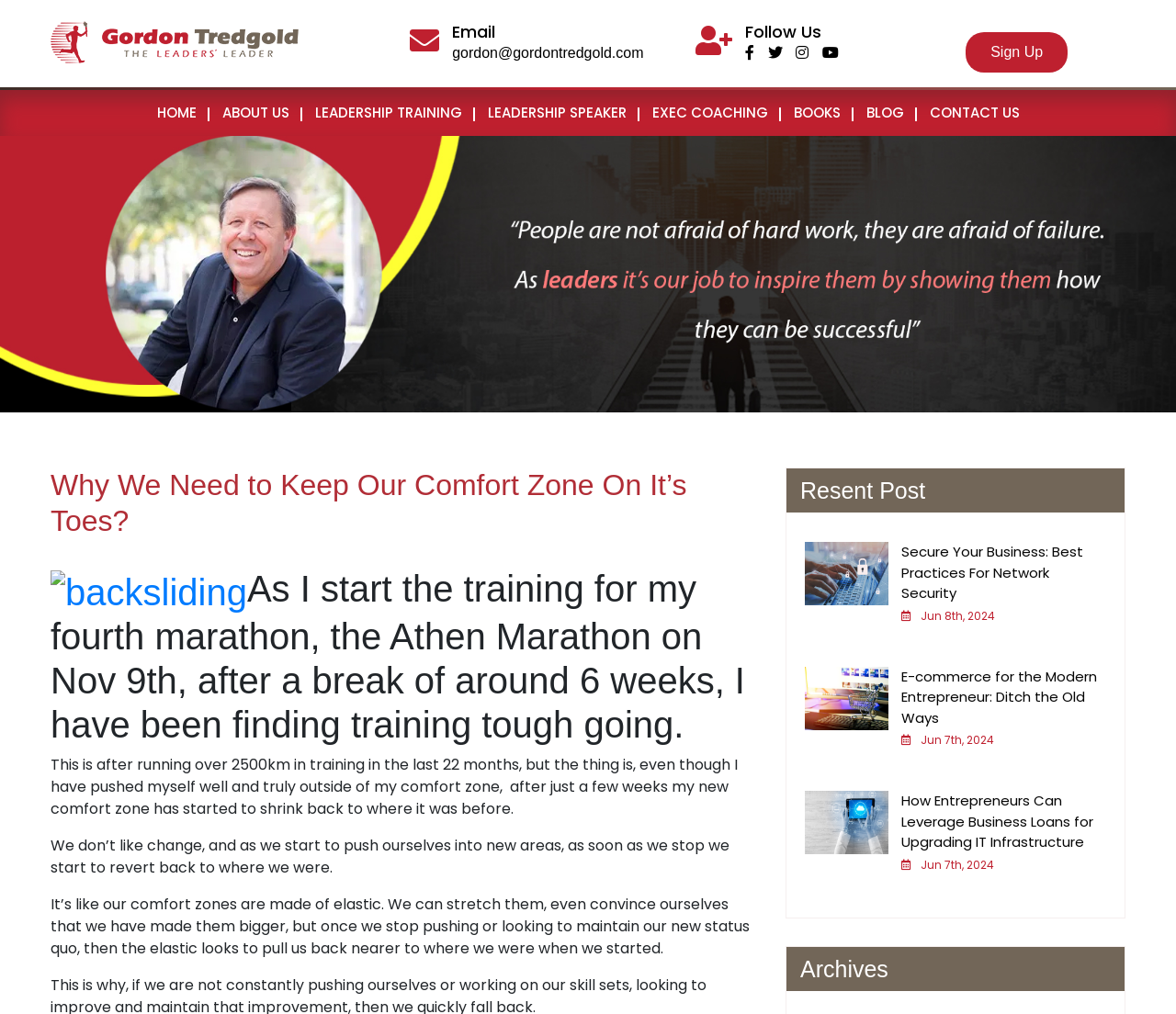Find the bounding box coordinates of the element you need to click on to perform this action: 'Go to the HOME page'. The coordinates should be represented by four float values between 0 and 1, in the format [left, top, right, bottom].

[0.122, 0.097, 0.178, 0.125]